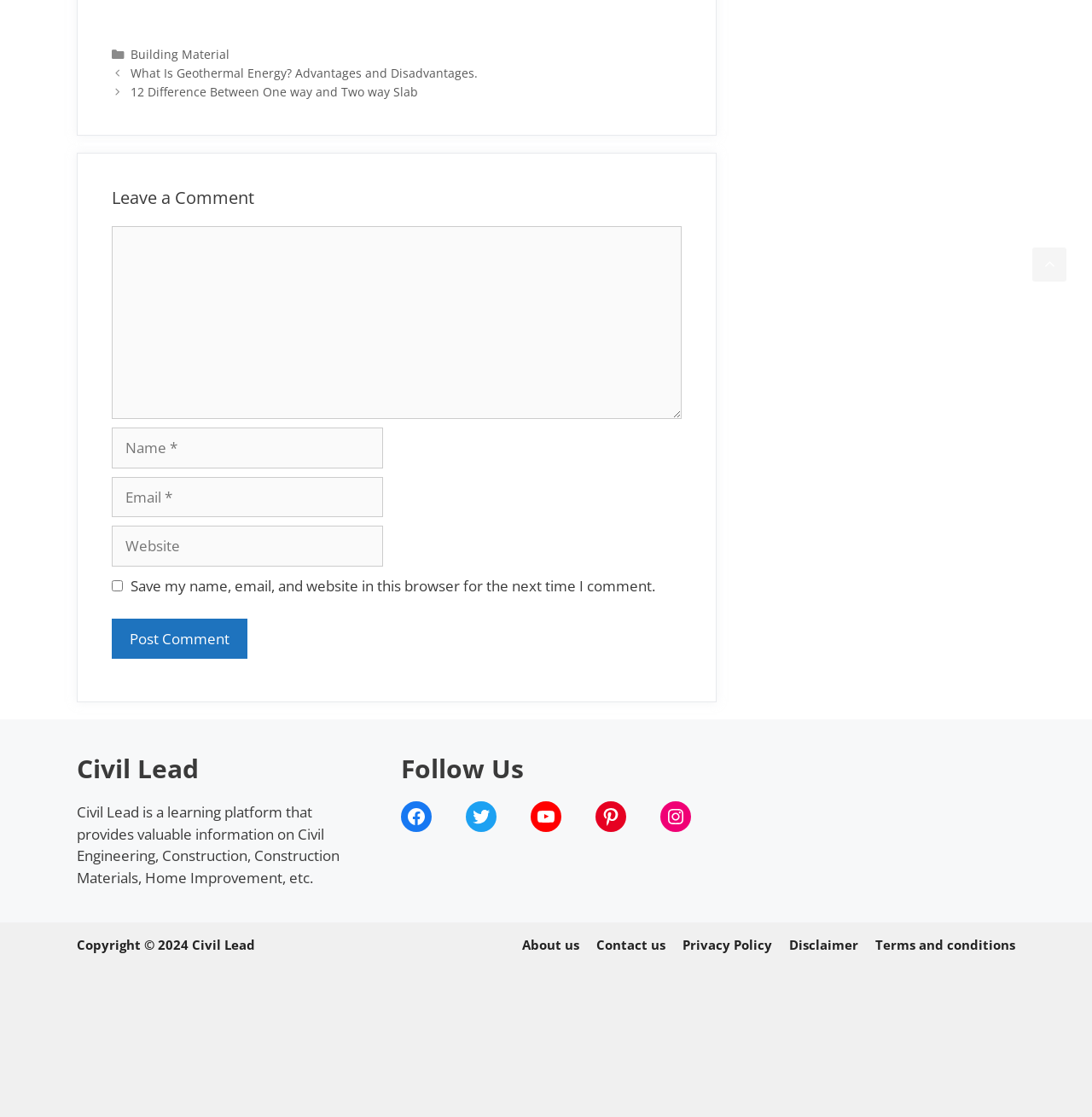Specify the bounding box coordinates of the area to click in order to execute this command: 'Click on the 'What Is Geothermal Energy? Advantages and Disadvantages.' link'. The coordinates should consist of four float numbers ranging from 0 to 1, and should be formatted as [left, top, right, bottom].

[0.119, 0.058, 0.437, 0.073]